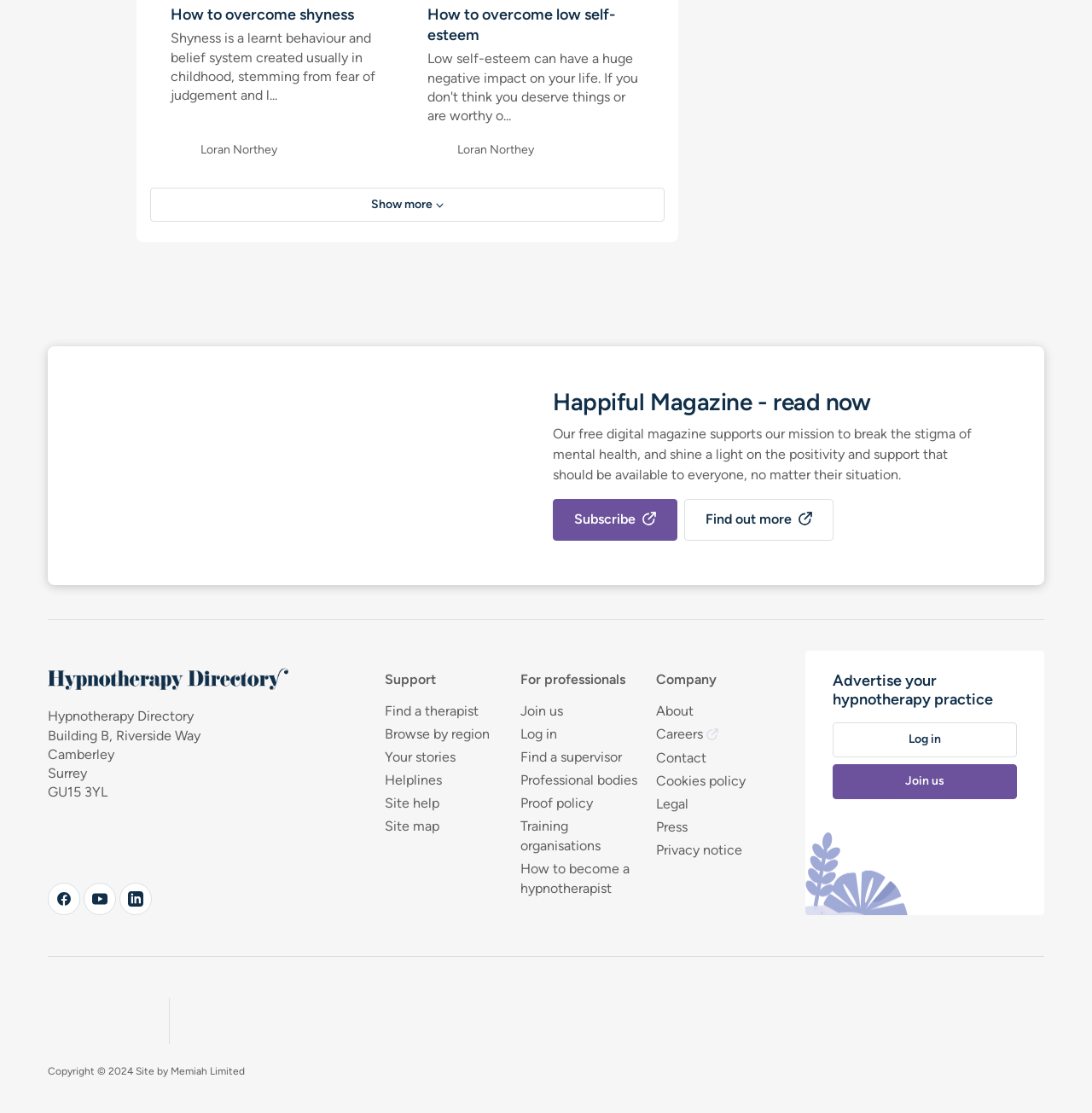Please identify the bounding box coordinates of the element I should click to complete this instruction: 'Find a therapist'. The coordinates should be given as four float numbers between 0 and 1, like this: [left, top, right, bottom].

[0.352, 0.63, 0.438, 0.648]